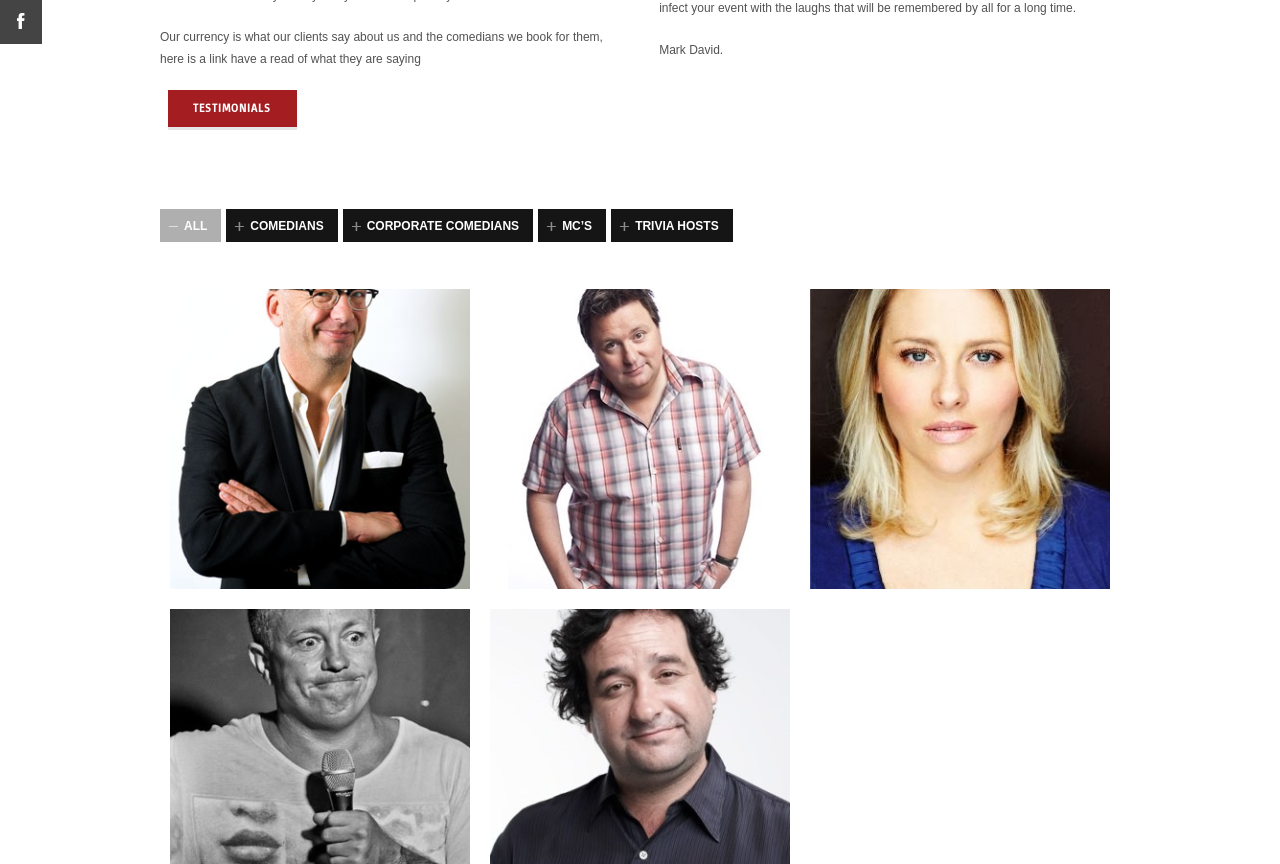Using the description "title="David Smiedt"", predict the bounding box of the relevant HTML element.

[0.328, 0.624, 0.367, 0.682]